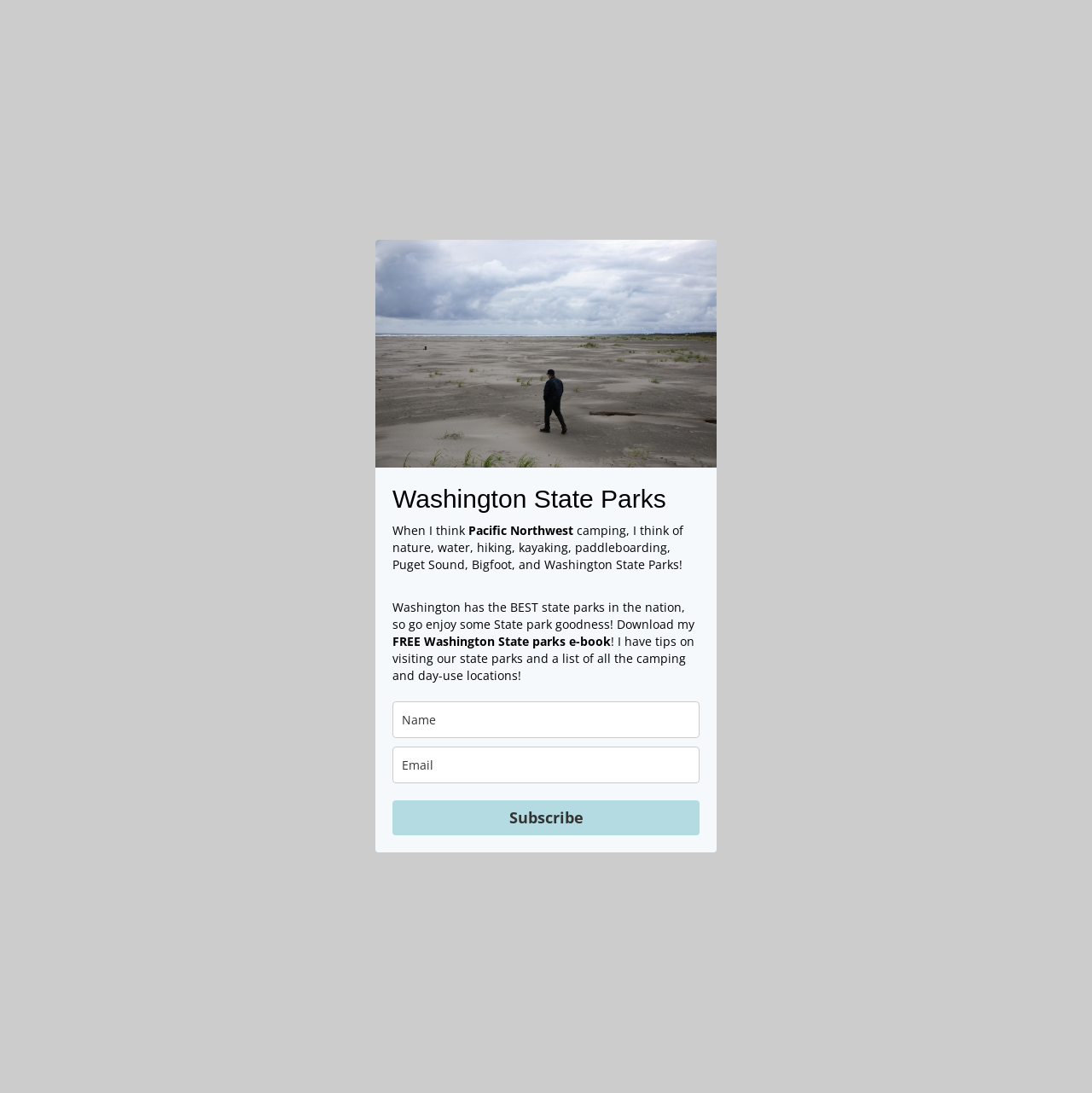What is the purpose of the textboxes?
Based on the screenshot, give a detailed explanation to answer the question.

The purpose of the textboxes can be inferred from their labels 'name' and 'email', which suggests that the user is required to input their name and email address, possibly to subscribe to a newsletter or download an e-book.